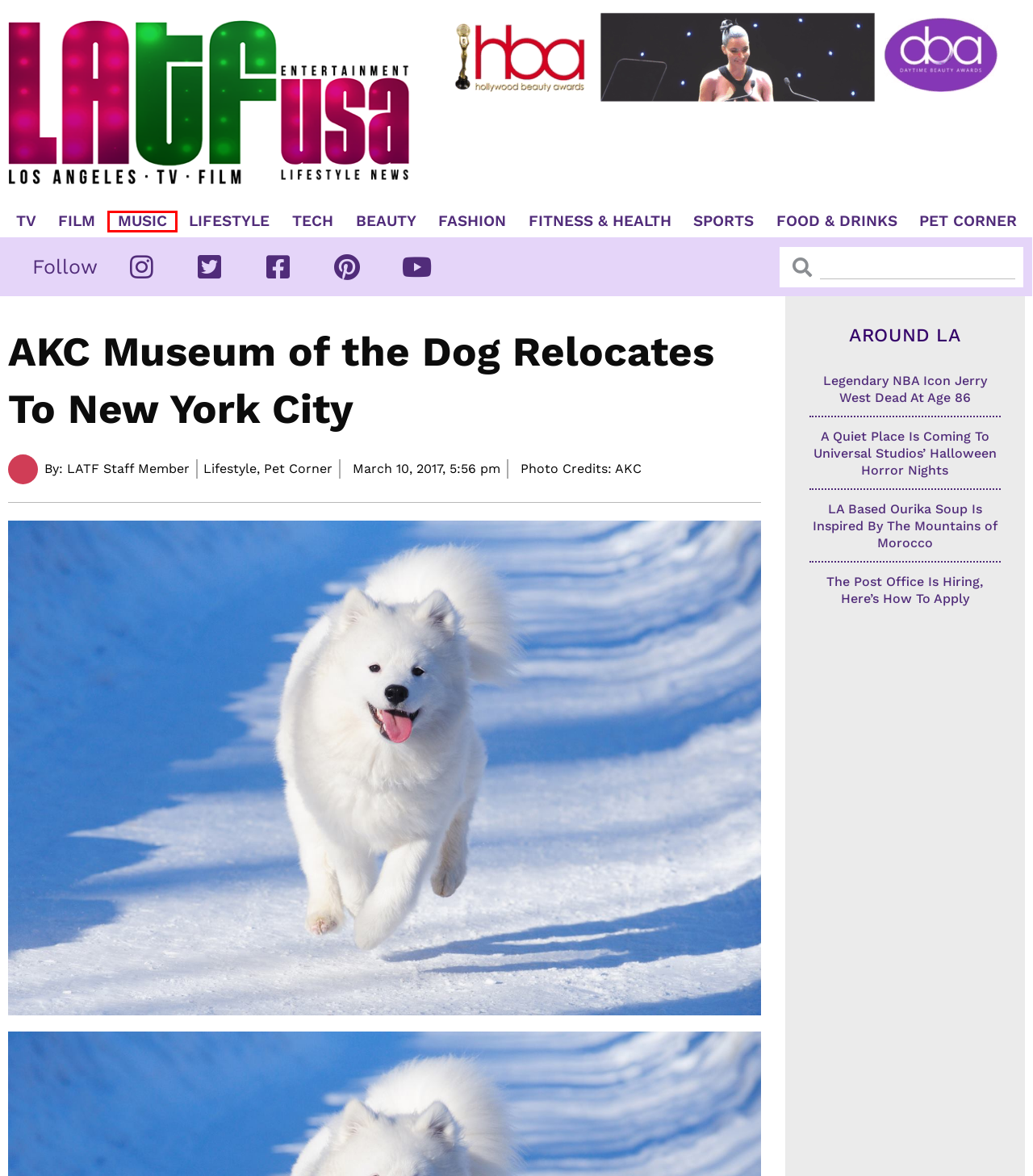Given a screenshot of a webpage with a red bounding box highlighting a UI element, determine which webpage description best matches the new webpage that appears after clicking the highlighted element. Here are the candidates:
A. Film Archives | LATF USA NEWS
B. A Quiet Place Is Coming To Universal Studios’ Halloween Horror Nights | LATF USA NEWS
C. Pet Corner Archives | LATF USA NEWS
D. Food And Drink Archives | LATF USA NEWS
E. Beauty Archives | LATF USA NEWS
F. Music Archives | LATF USA NEWS
G. LA Based Ourika Soup Is Inspired By The Mountains of Morocco | LATF USA NEWS
H. Sports Archives | LATF USA NEWS

F